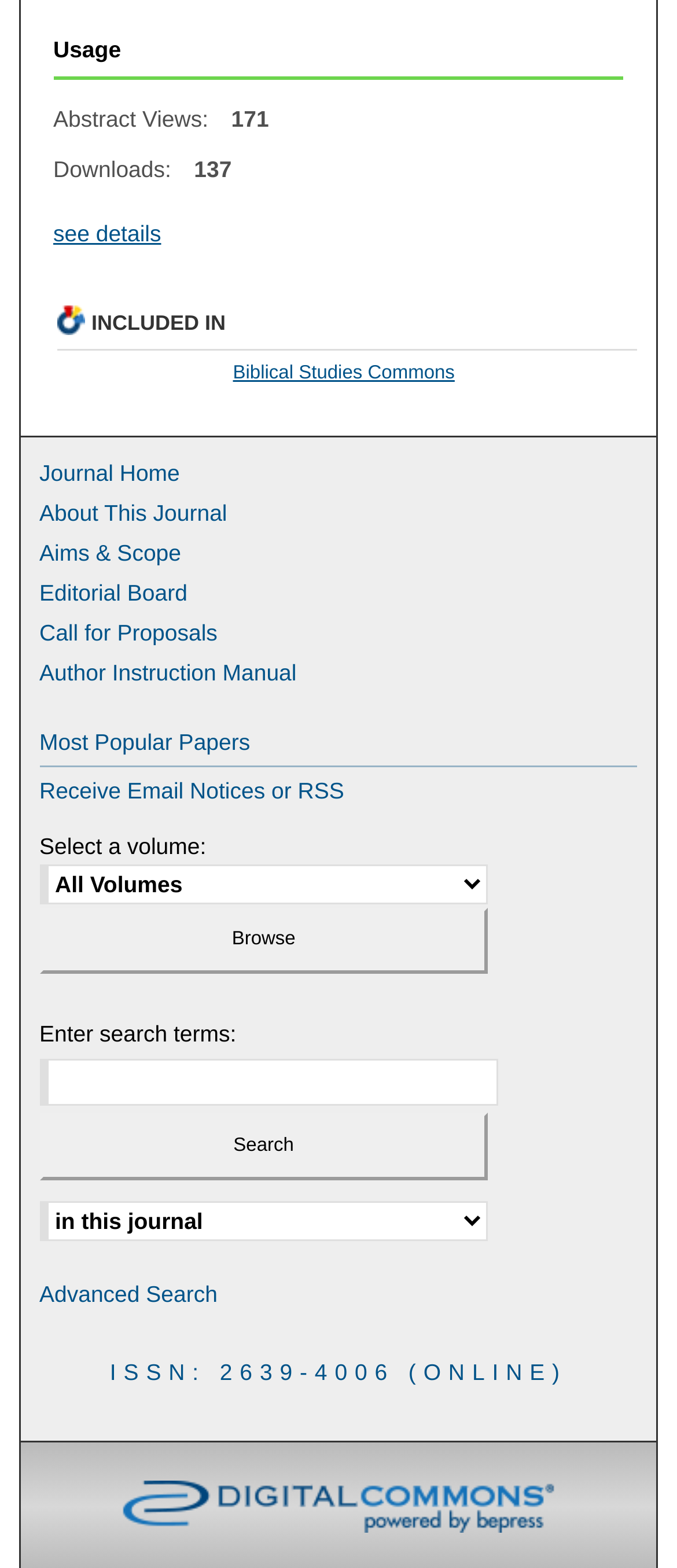Could you highlight the region that needs to be clicked to execute the instruction: "Select a volume"?

[0.058, 0.551, 0.721, 0.576]